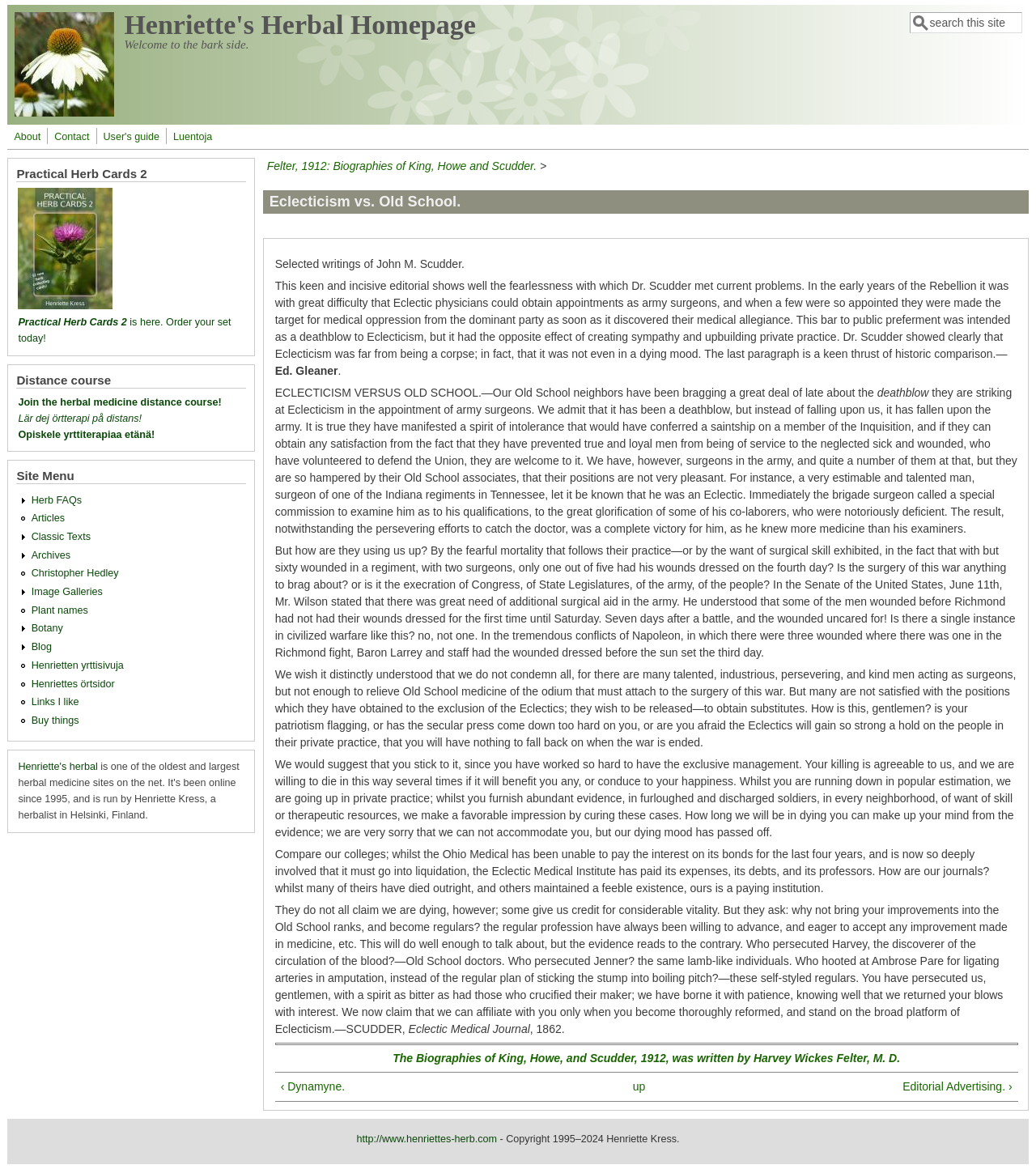Determine the bounding box coordinates for the UI element matching this description: "Campaigns & Issues".

None